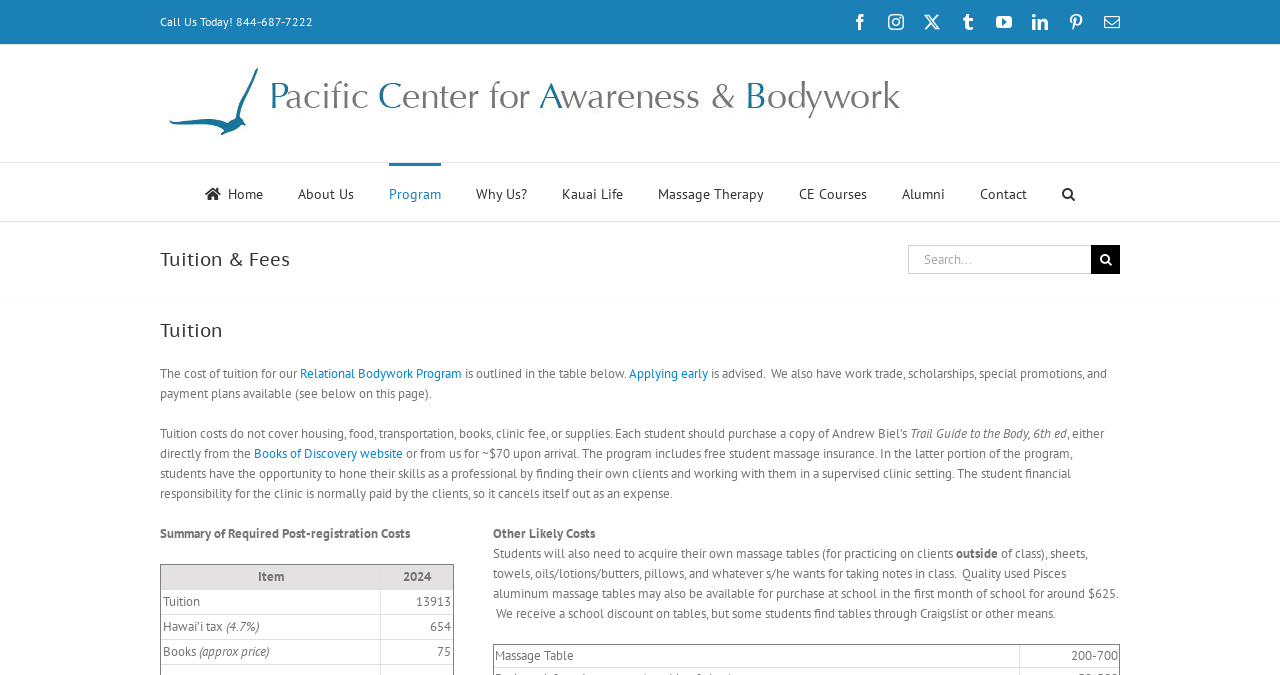Identify the bounding box coordinates of the clickable region necessary to fulfill the following instruction: "Click on the 'Home' link". The bounding box coordinates should be four float numbers between 0 and 1, i.e., [left, top, right, bottom].

None